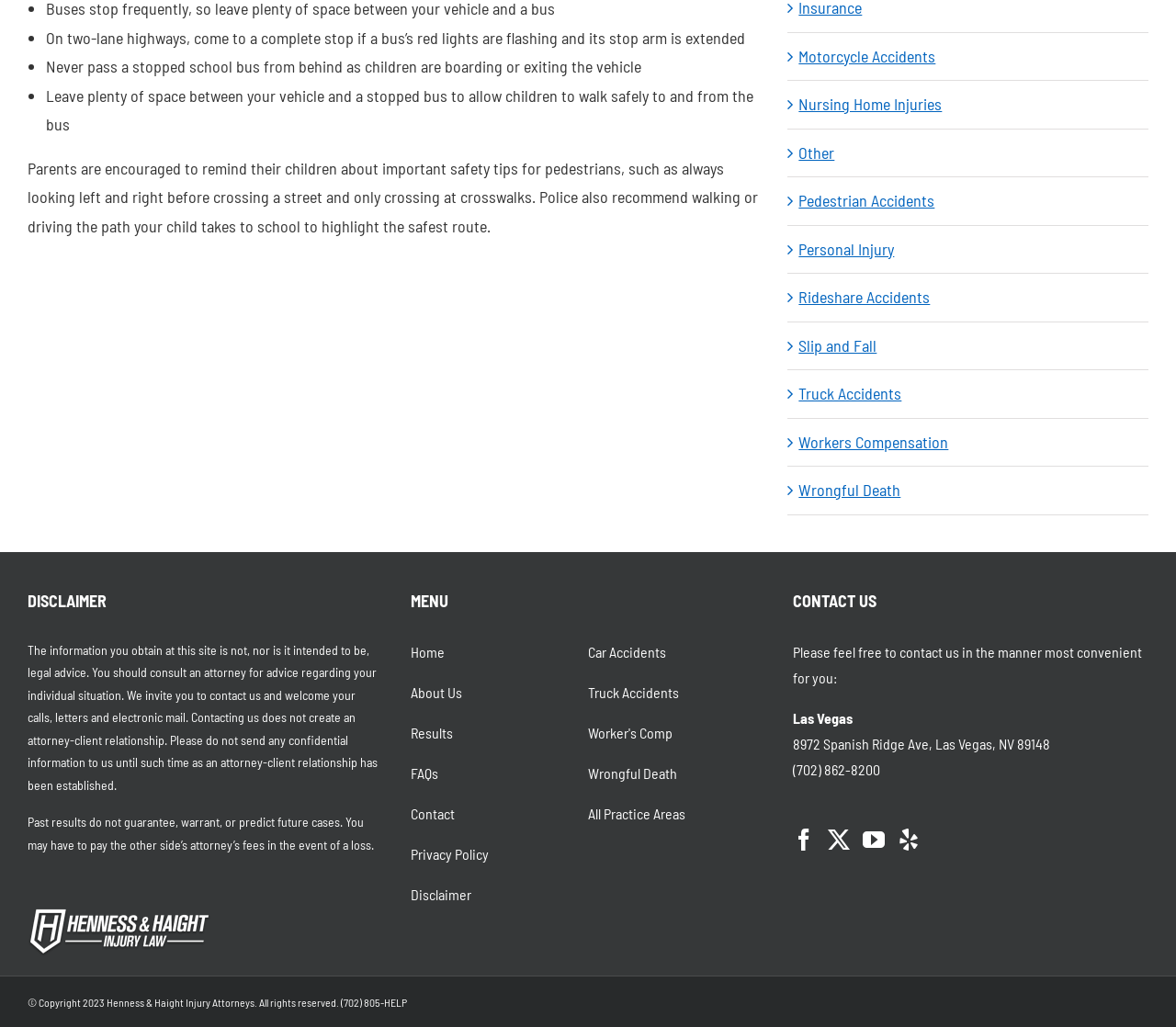What is the purpose of stopping when a school bus's red lights are flashing?
Using the image as a reference, give a one-word or short phrase answer.

For children's safety